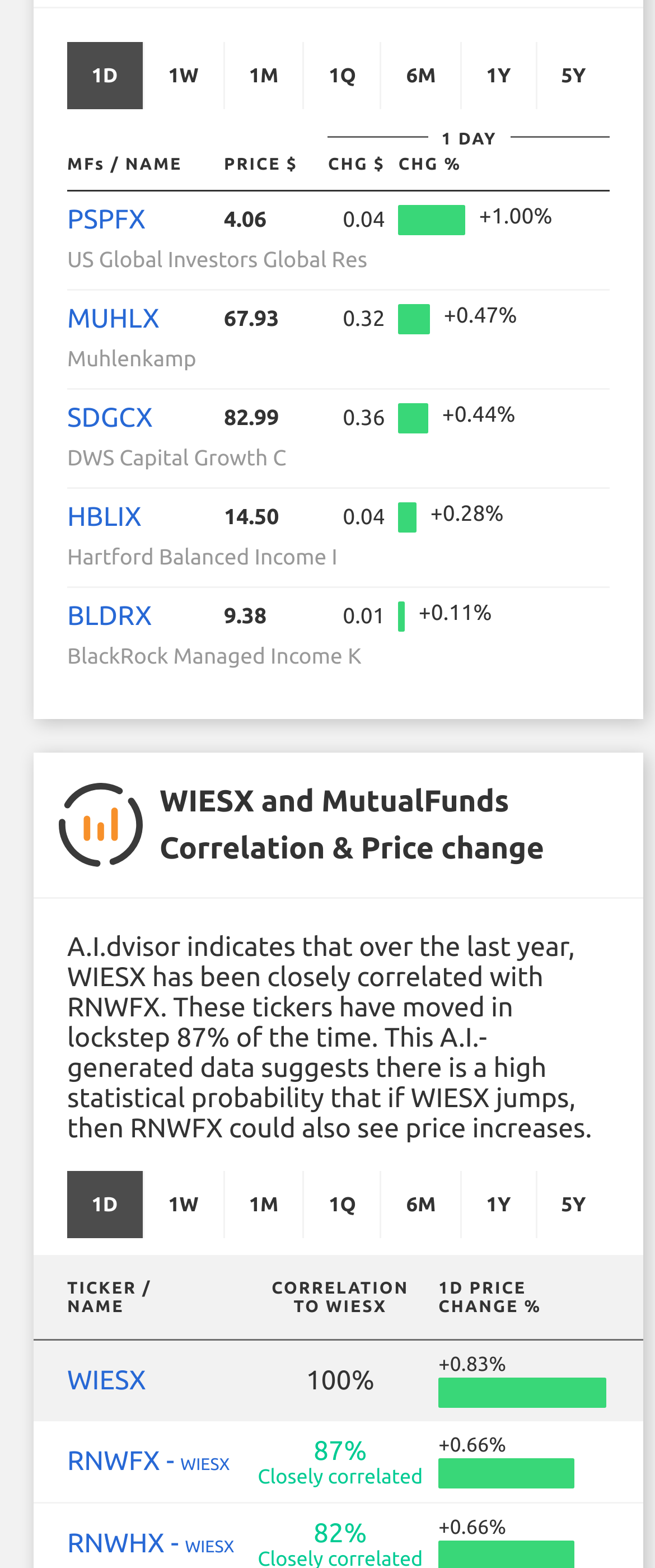Find and indicate the bounding box coordinates of the region you should select to follow the given instruction: "explore the information of HBLIX".

[0.103, 0.321, 0.216, 0.34]